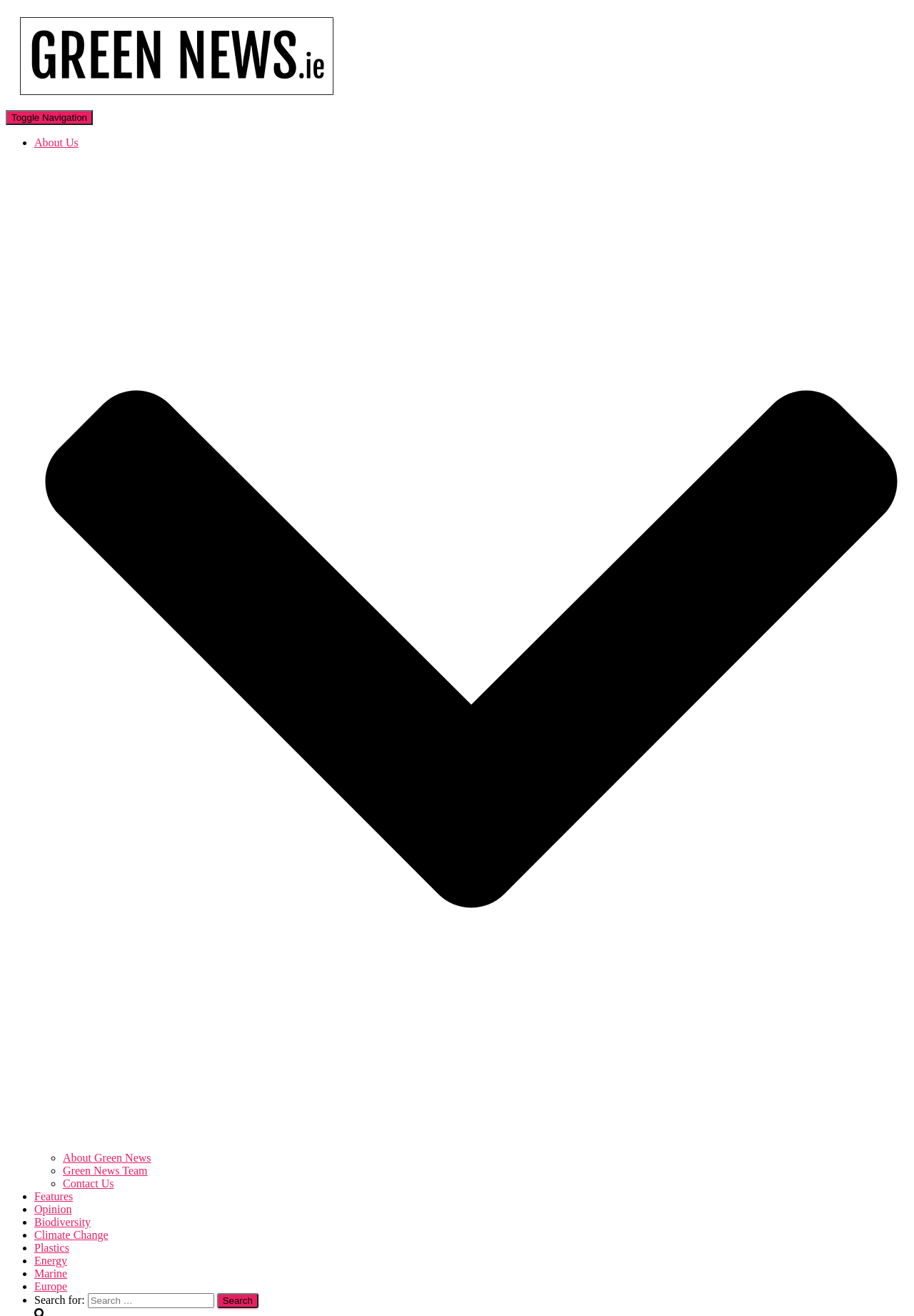Show the bounding box coordinates of the element that should be clicked to complete the task: "Visit Green News Ireland".

[0.006, 0.074, 0.383, 0.083]